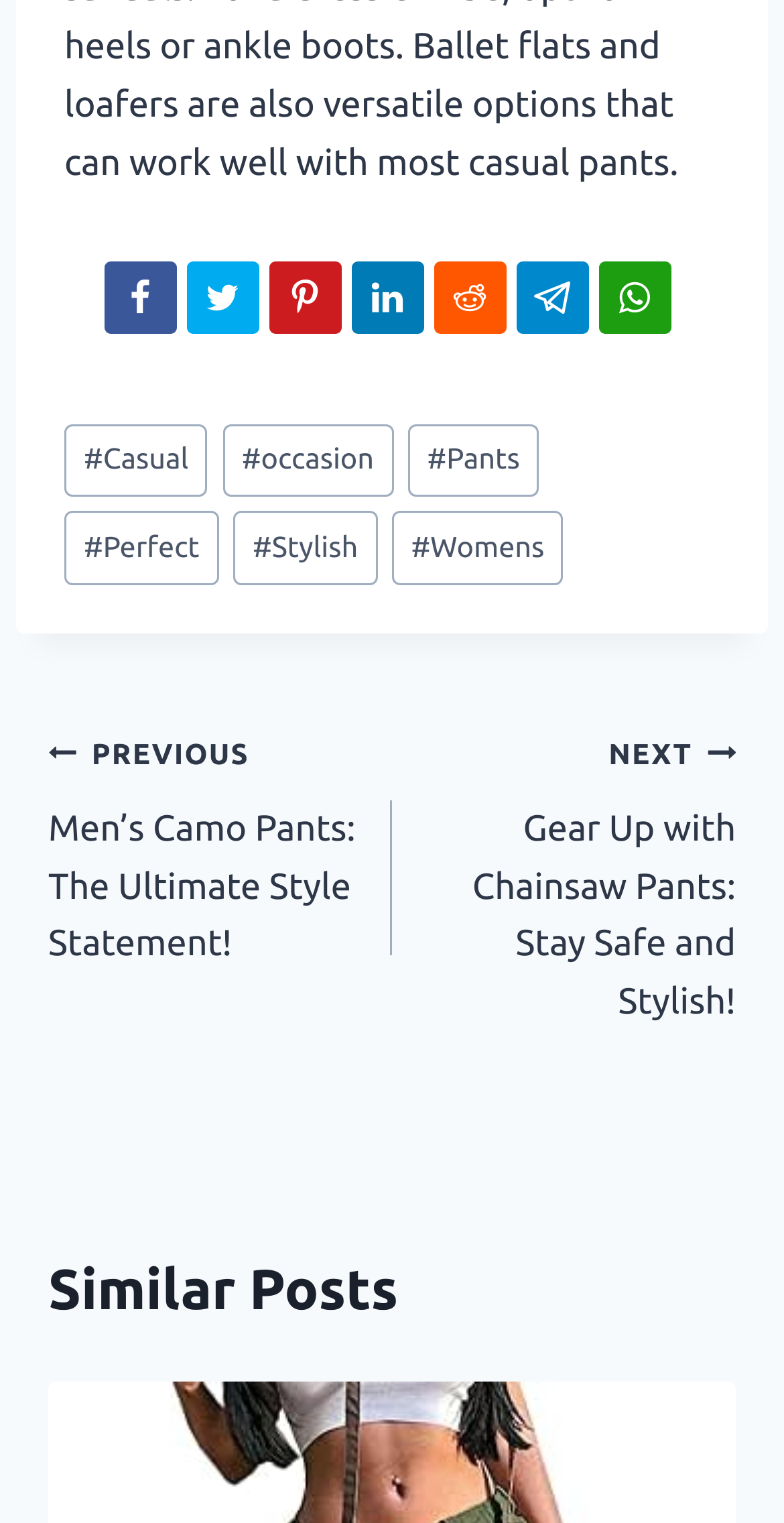What is the title of the previous post?
Can you provide a detailed and comprehensive answer to the question?

I found the title of the previous post by looking at the 'Post navigation' section, where it lists 'PREVIOUS Men’s Camo Pants: The Ultimate Style Statement!'. The title of the previous post is 'Men’s Camo Pants'.